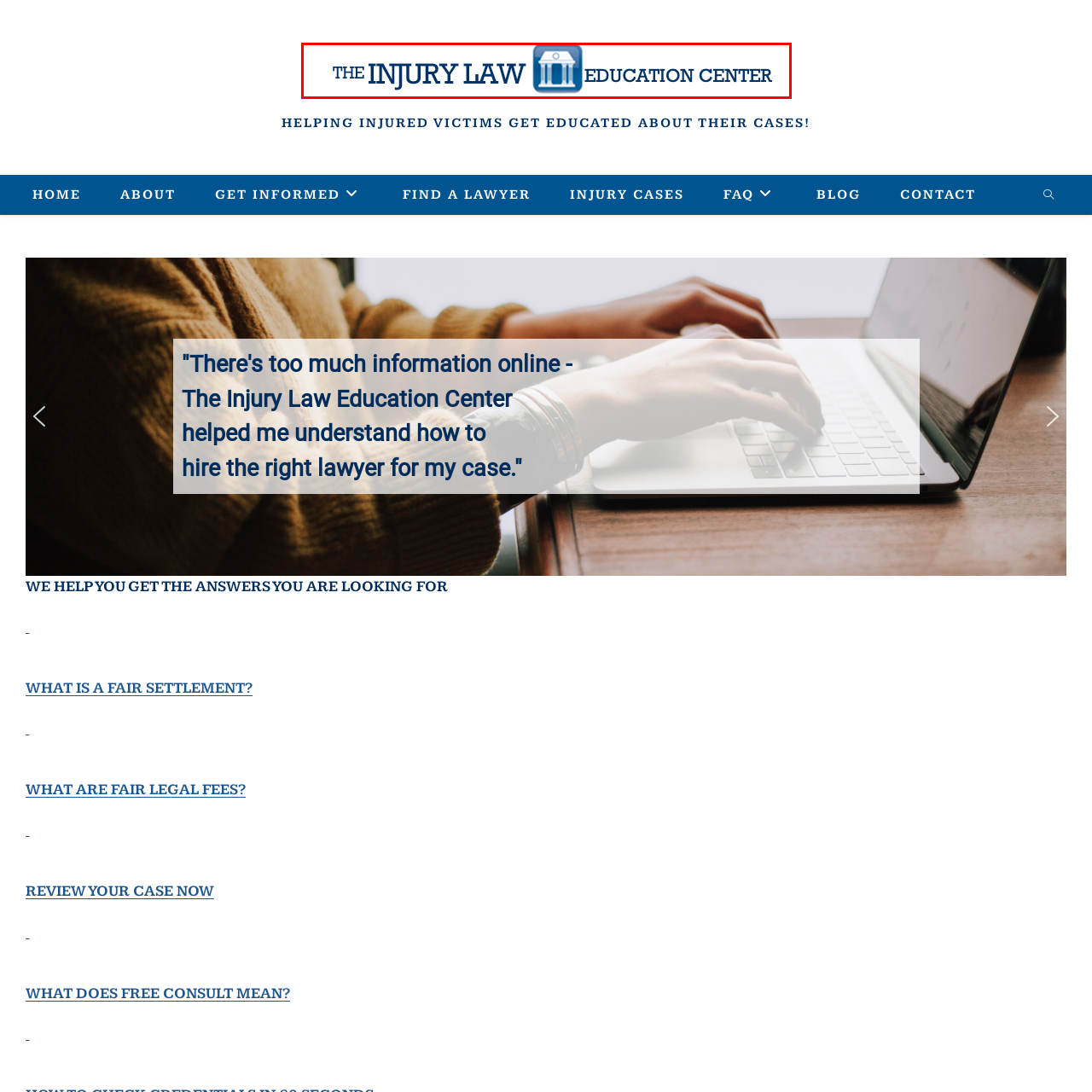View the portion of the image within the red bounding box and answer this question using a single word or phrase:
What does the stylized graphic of a courthouse symbolize?

Legal authority and education